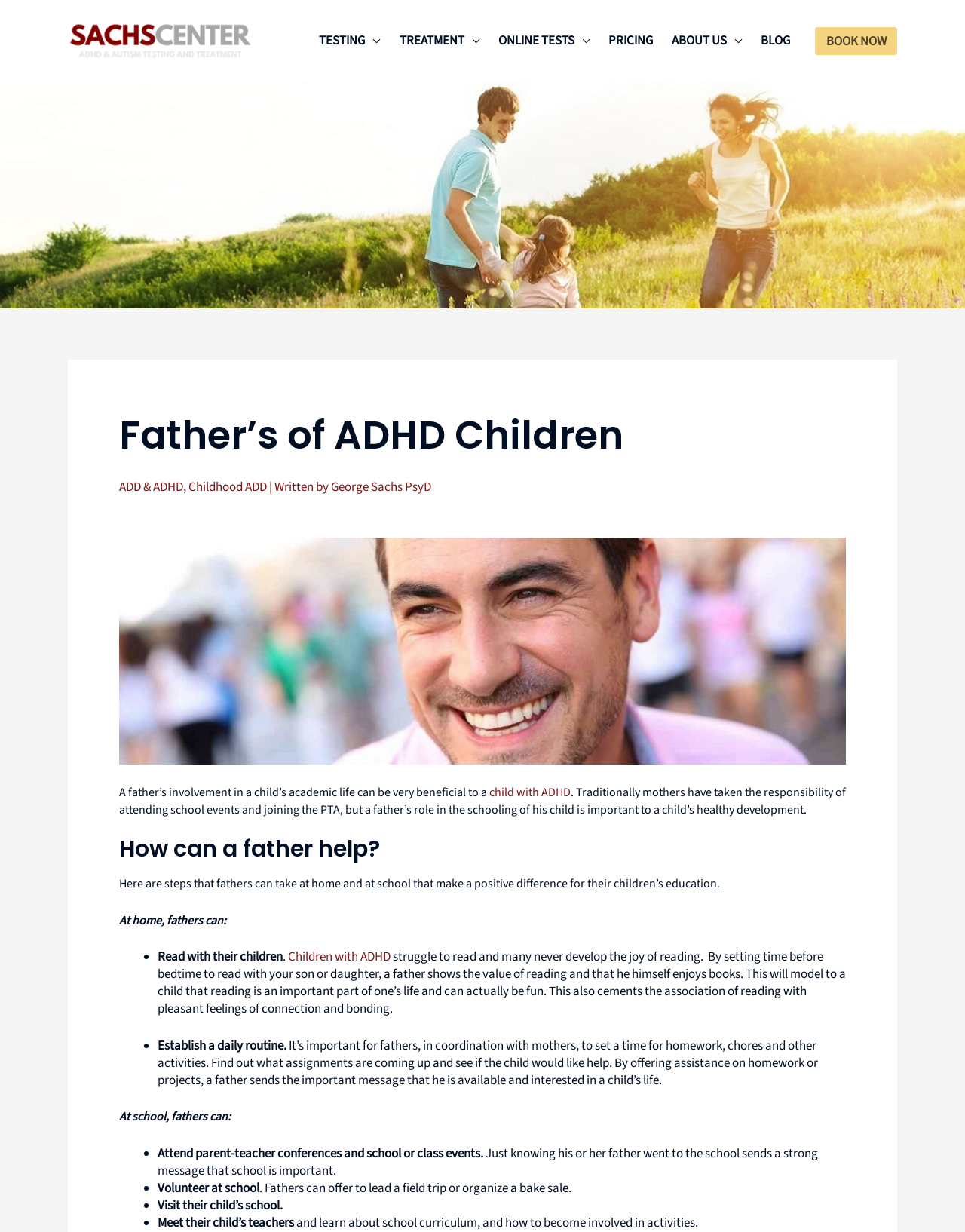Refer to the image and provide an in-depth answer to the question:
What is the purpose of a father establishing a daily routine for his child with ADHD?

The webpage suggests that a father establishing a daily routine for his child with ADHD shows that he is available and interested in his child's life. This is mentioned in the paragraph that explains the importance of establishing a daily routine.